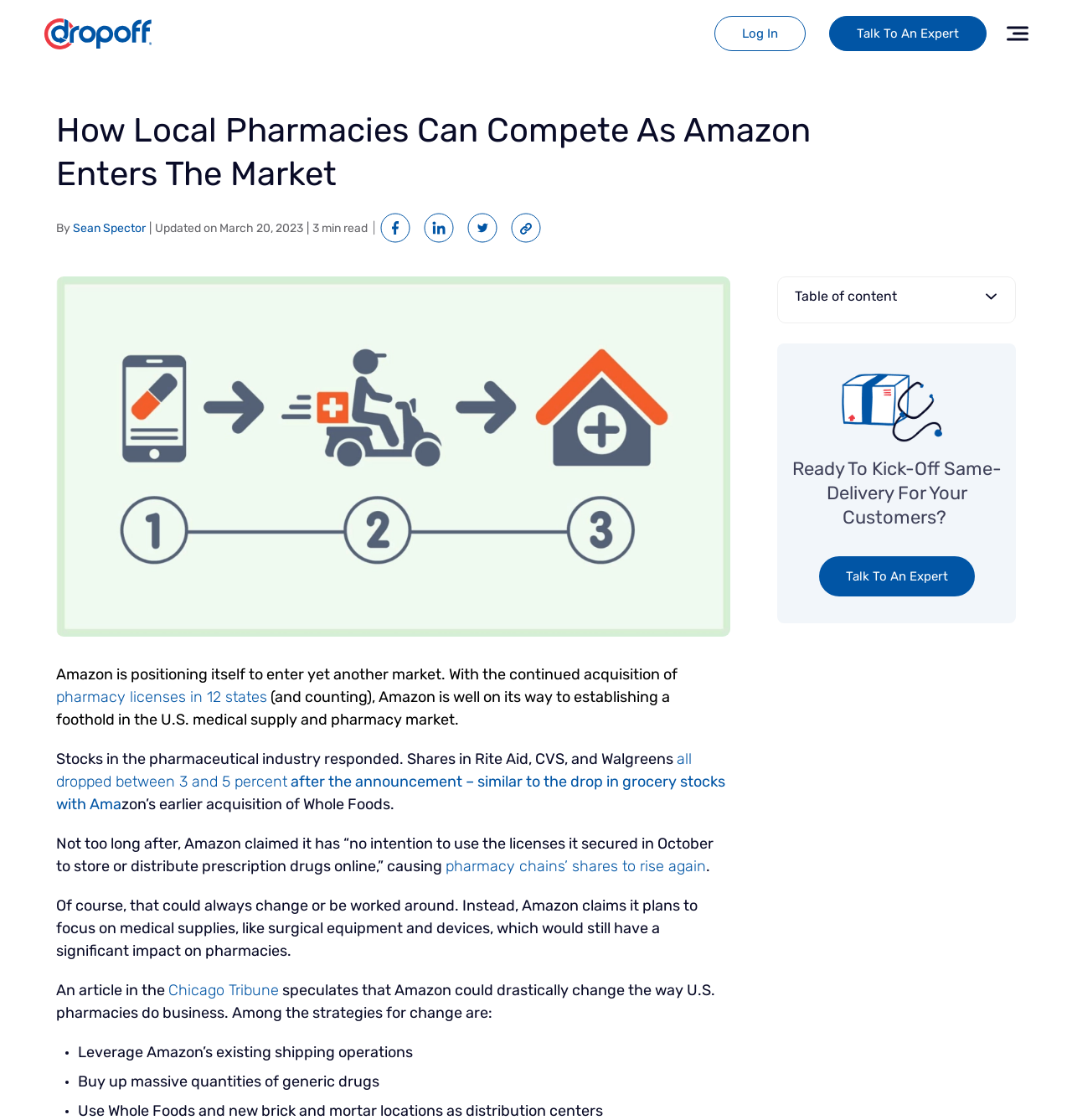Locate the bounding box coordinates of the area that needs to be clicked to fulfill the following instruction: "Click on the 'Log in' link". The coordinates should be in the format of four float numbers between 0 and 1, namely [left, top, right, bottom].

[0.666, 0.014, 0.752, 0.046]